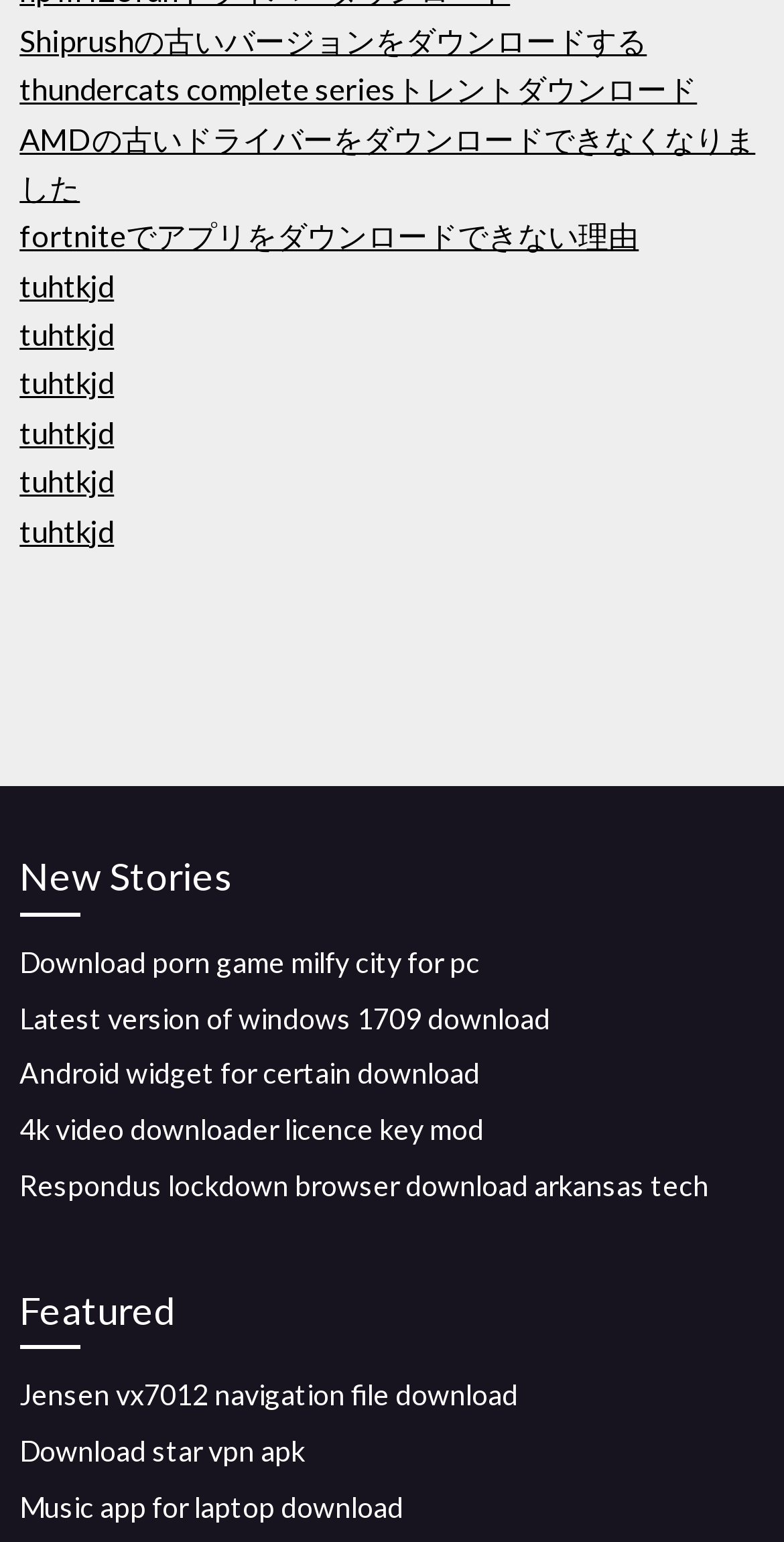What is the category of the first link?
Look at the screenshot and give a one-word or phrase answer.

Software